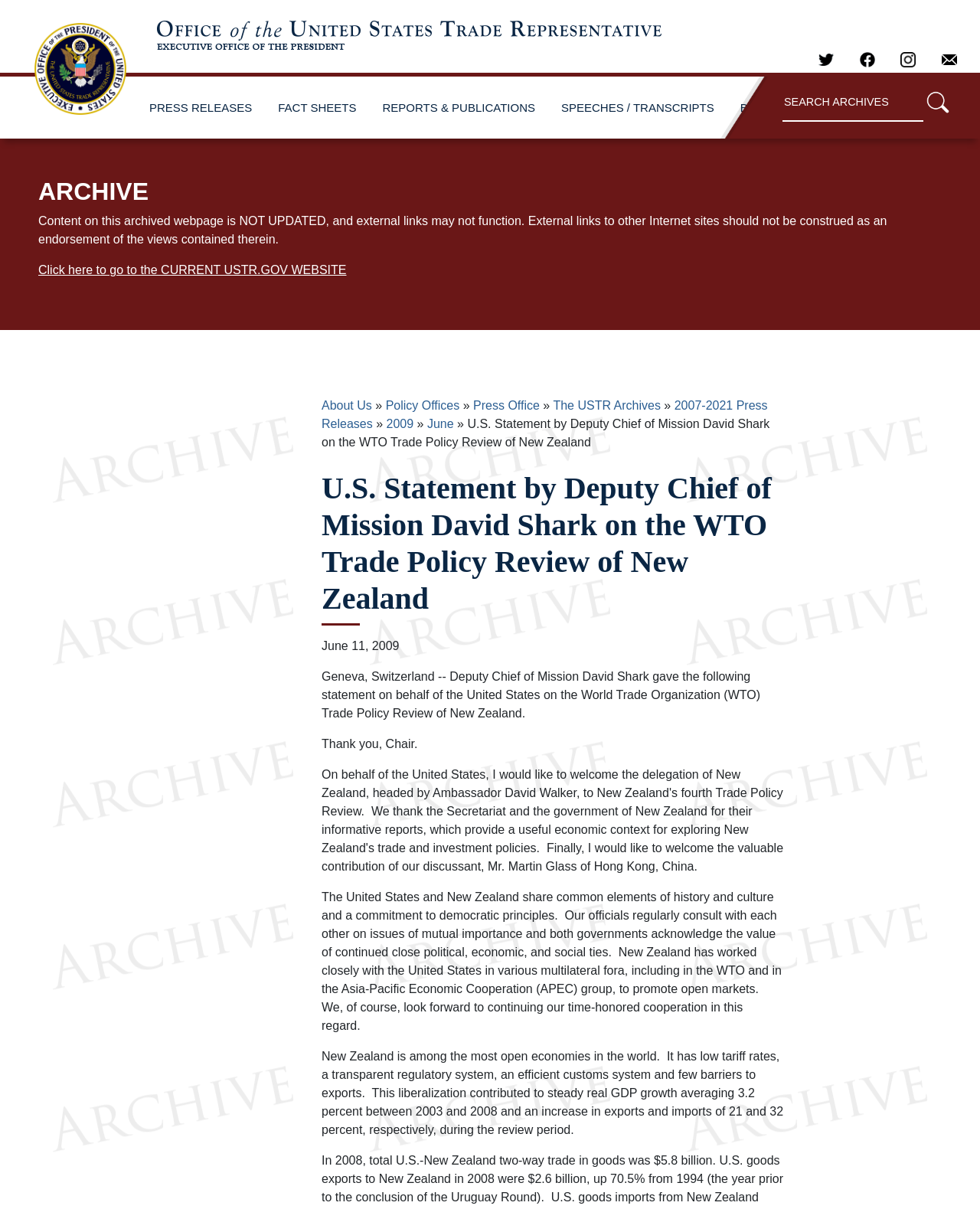Write an elaborate caption that captures the essence of the webpage.

The webpage is about a statement by Deputy Chief of Mission David Shark on the WTO Trade Policy Review of New Zealand. At the top left corner, there is a link to skip to the main content. Next to it, there is a link to the United States Trade Representative, accompanied by an image of the organization's logo. On the top right corner, there are links to social media platforms, including Twitter, Facebook, and Instagram, each with its respective icon.

Below the social media links, there is a horizontal menu with links to various sections, including PRESS RELEASES, FACT SHEETS, REPORTS & PUBLICATIONS, SPEECHES / TRANSCRIPTS, and BLOG. To the right of the menu, there is a search bar with a textbox and a search button, accompanied by a small search icon.

On the left side of the page, there is a section labeled ARCHIVE, with a warning message stating that the content is not updated and external links may not function. Below the warning message, there is a link to the current USTR.GOV website.

The main content of the page is divided into sections. The first section is a breadcrumb navigation menu, followed by a heading that reads "U.S. Statement by Deputy Chief of Mission David Shark on the WTO Trade Policy Review of New Zealand". Below the heading, there is a date "June 11, 2009", and then the statement itself, which is a lengthy text that discusses the relationship between the United States and New Zealand, their cooperation in multilateral forums, and New Zealand's open economy.